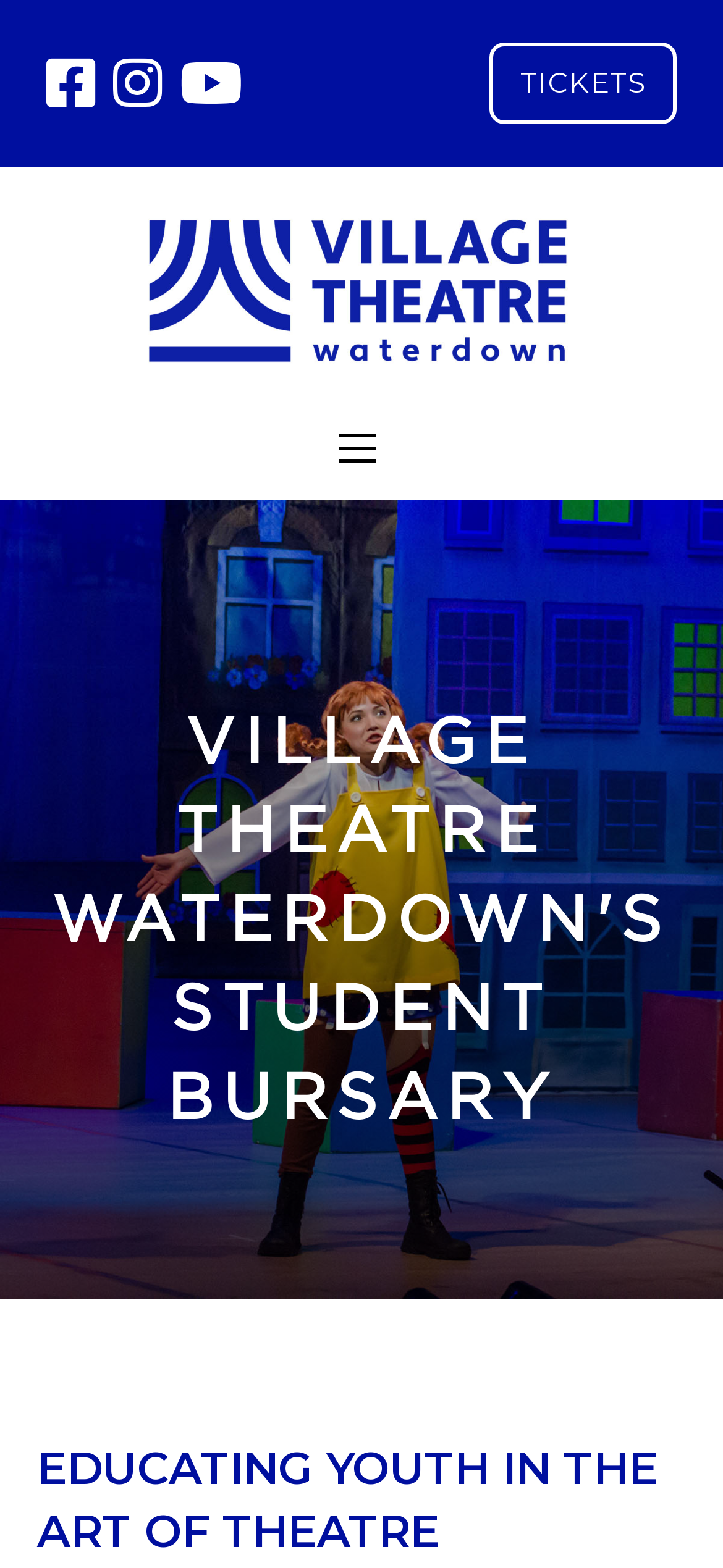Please answer the following question using a single word or phrase: 
How many social media links are present on the webpage?

3